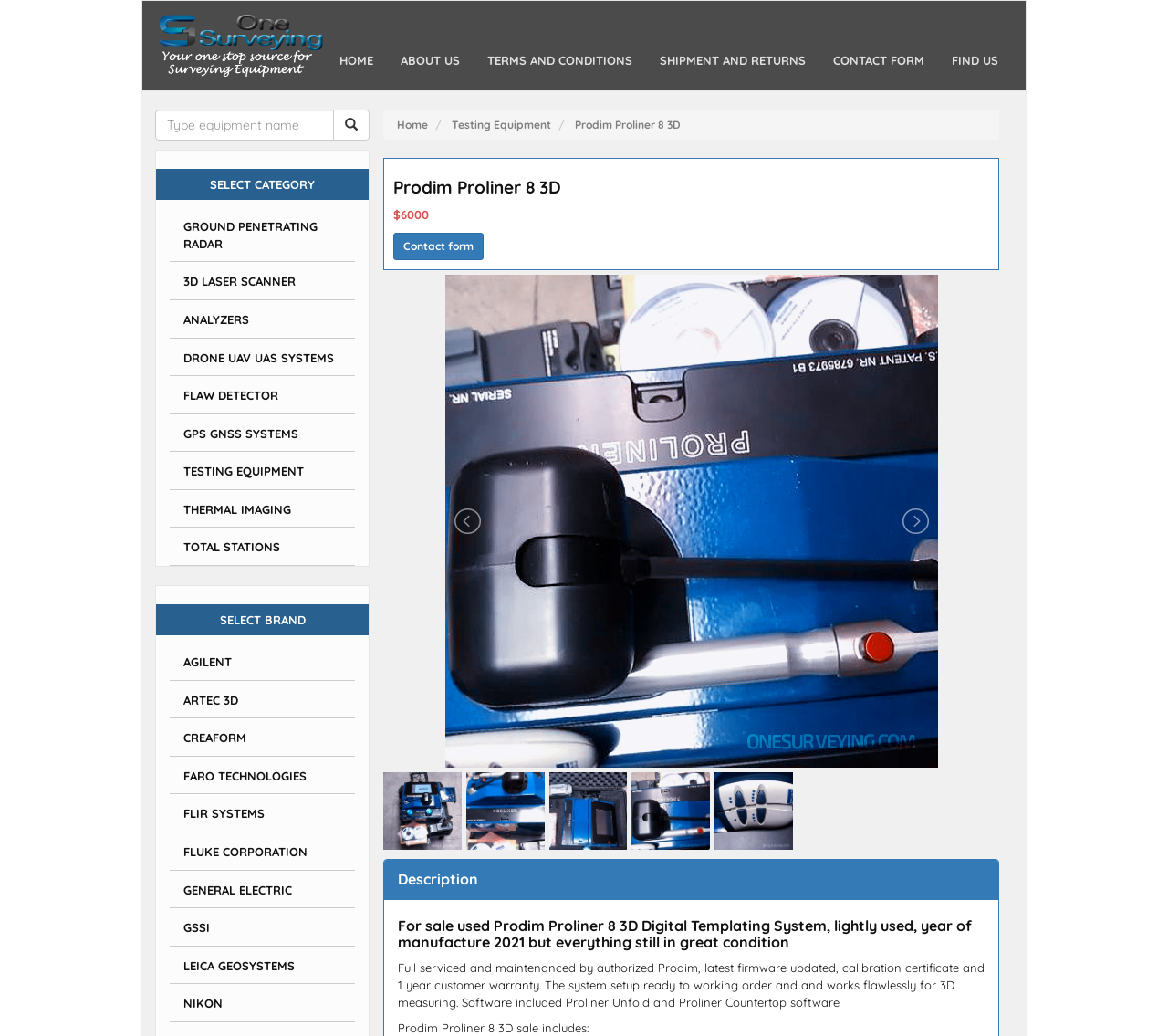Find the primary header on the webpage and provide its text.

Prodim Proliner 8 3D